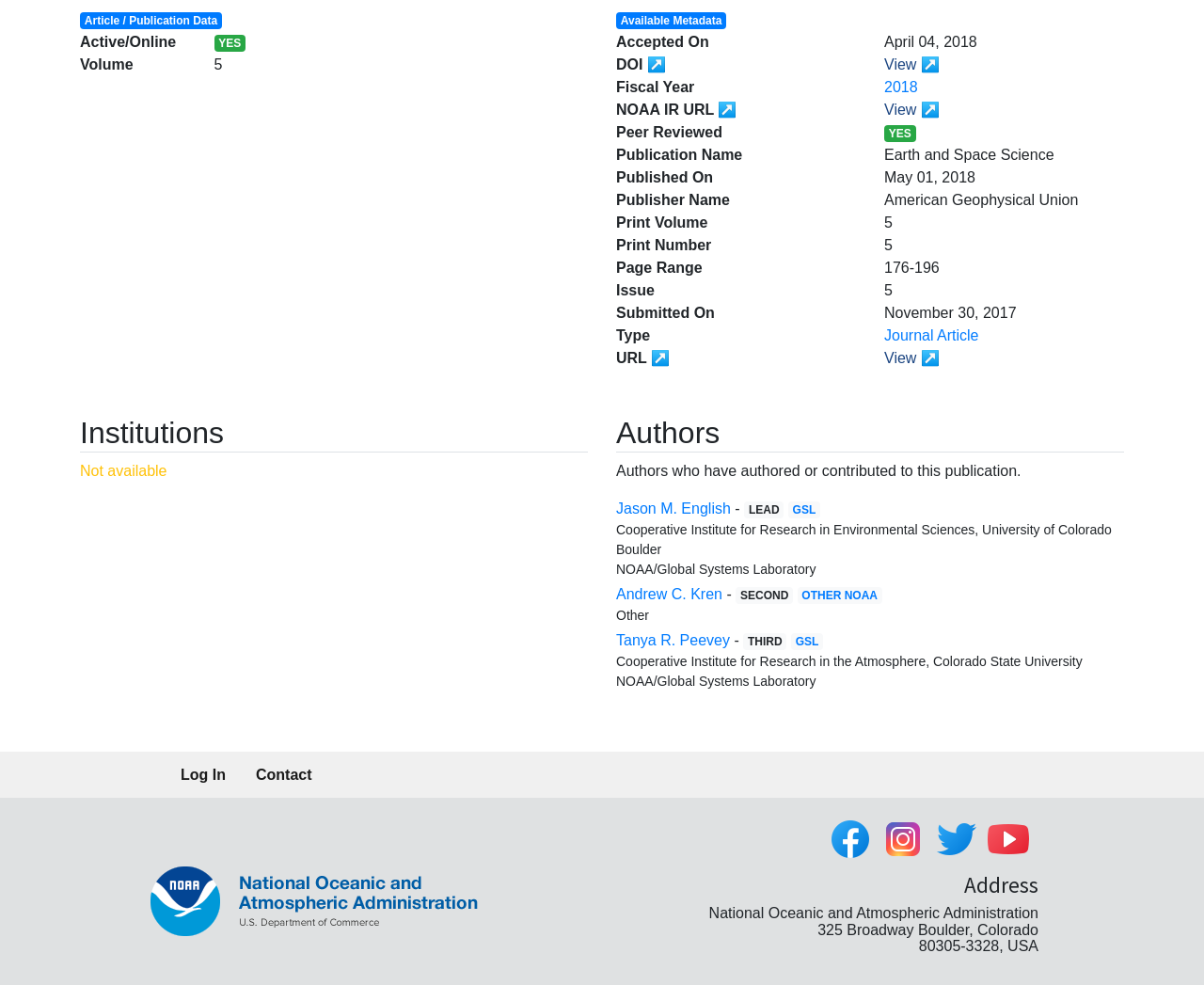Determine the bounding box coordinates for the HTML element described here: "Journal Article".

[0.734, 0.333, 0.813, 0.349]